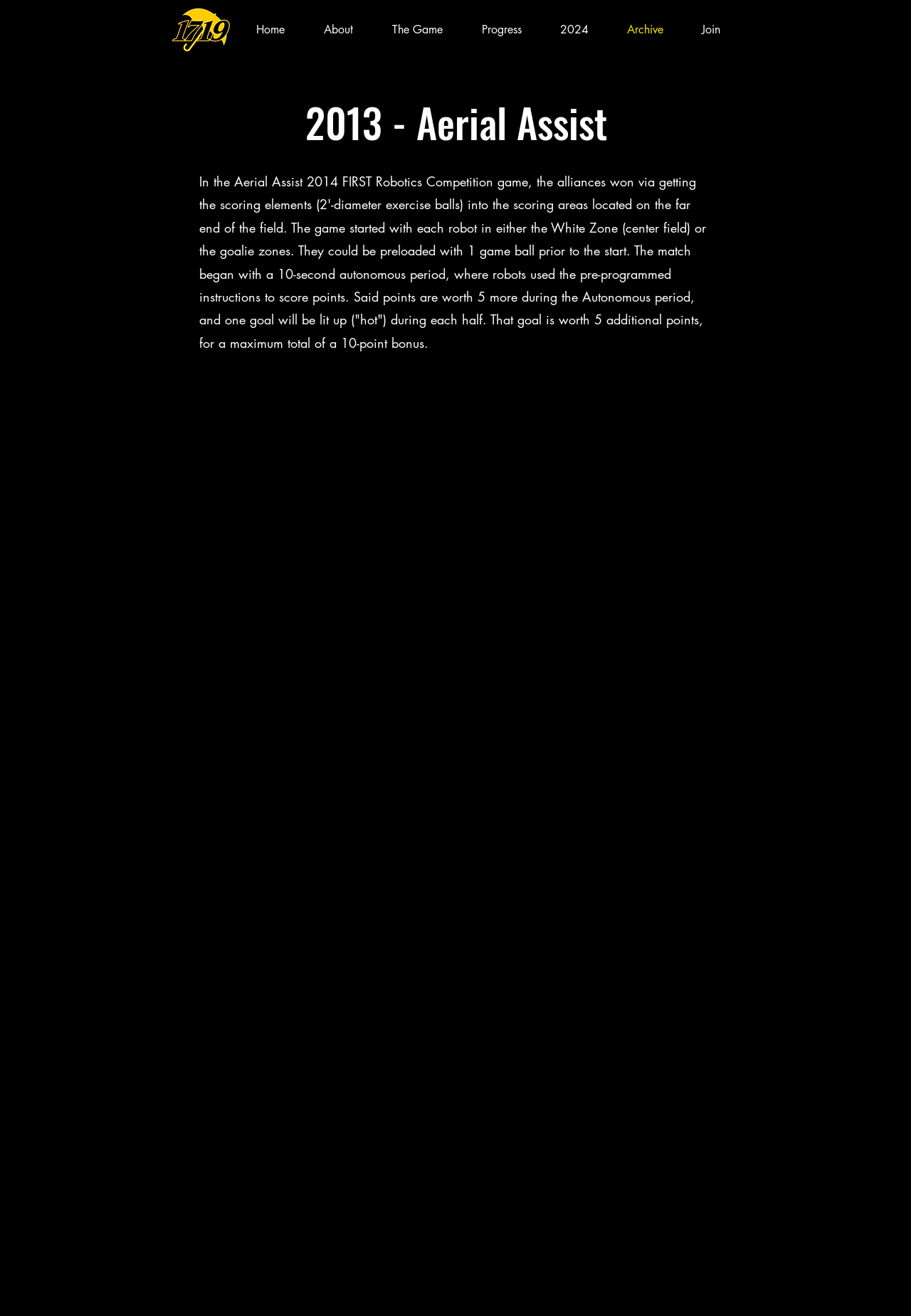What is the duration of the autonomous period?
Give a detailed and exhaustive answer to the question.

According to the text, the match begins with a 10-second autonomous period, where robots use pre-programmed instructions to score points.